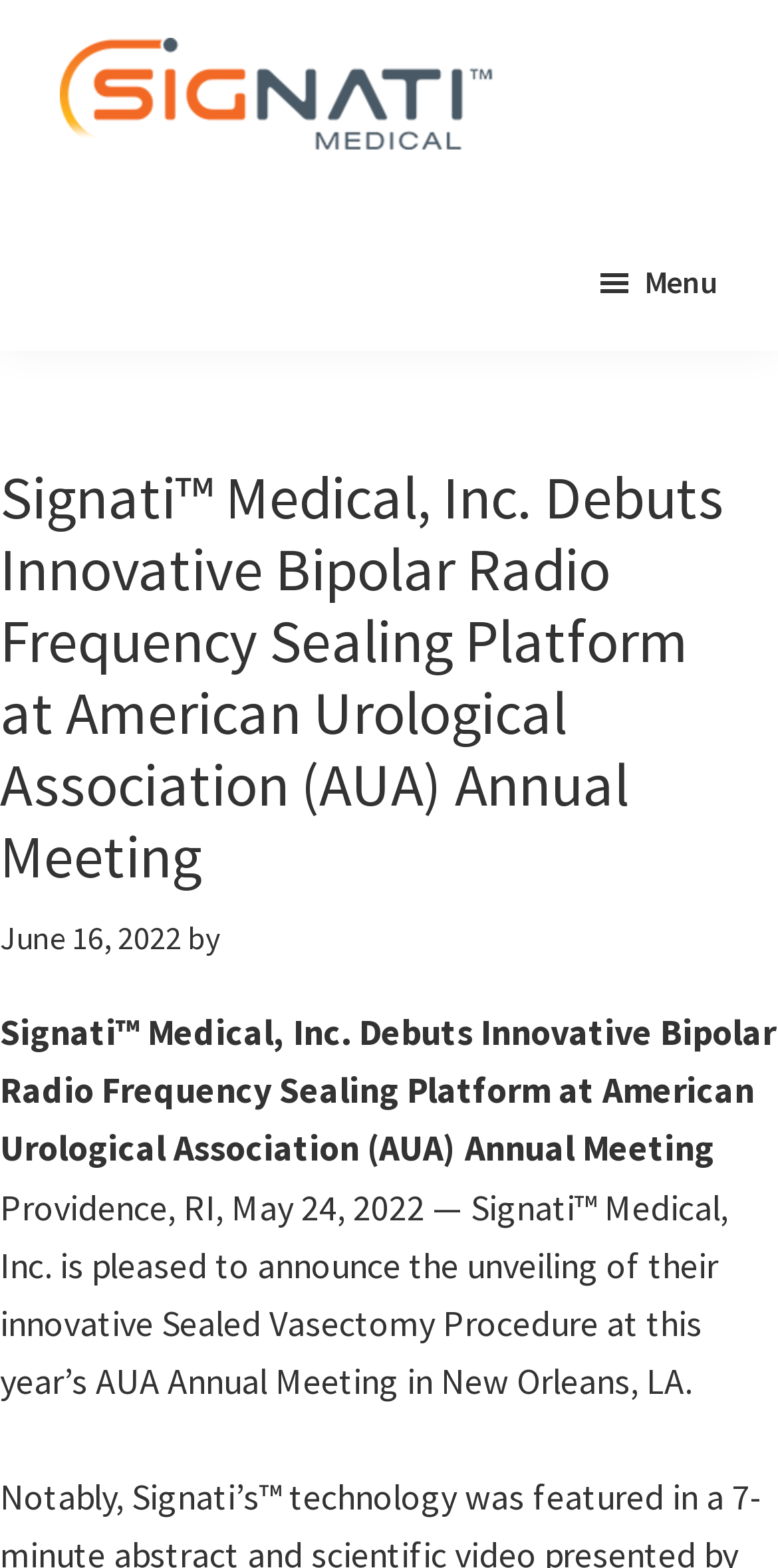Respond with a single word or short phrase to the following question: 
What is the location of Signati Medical?

Providence, RI